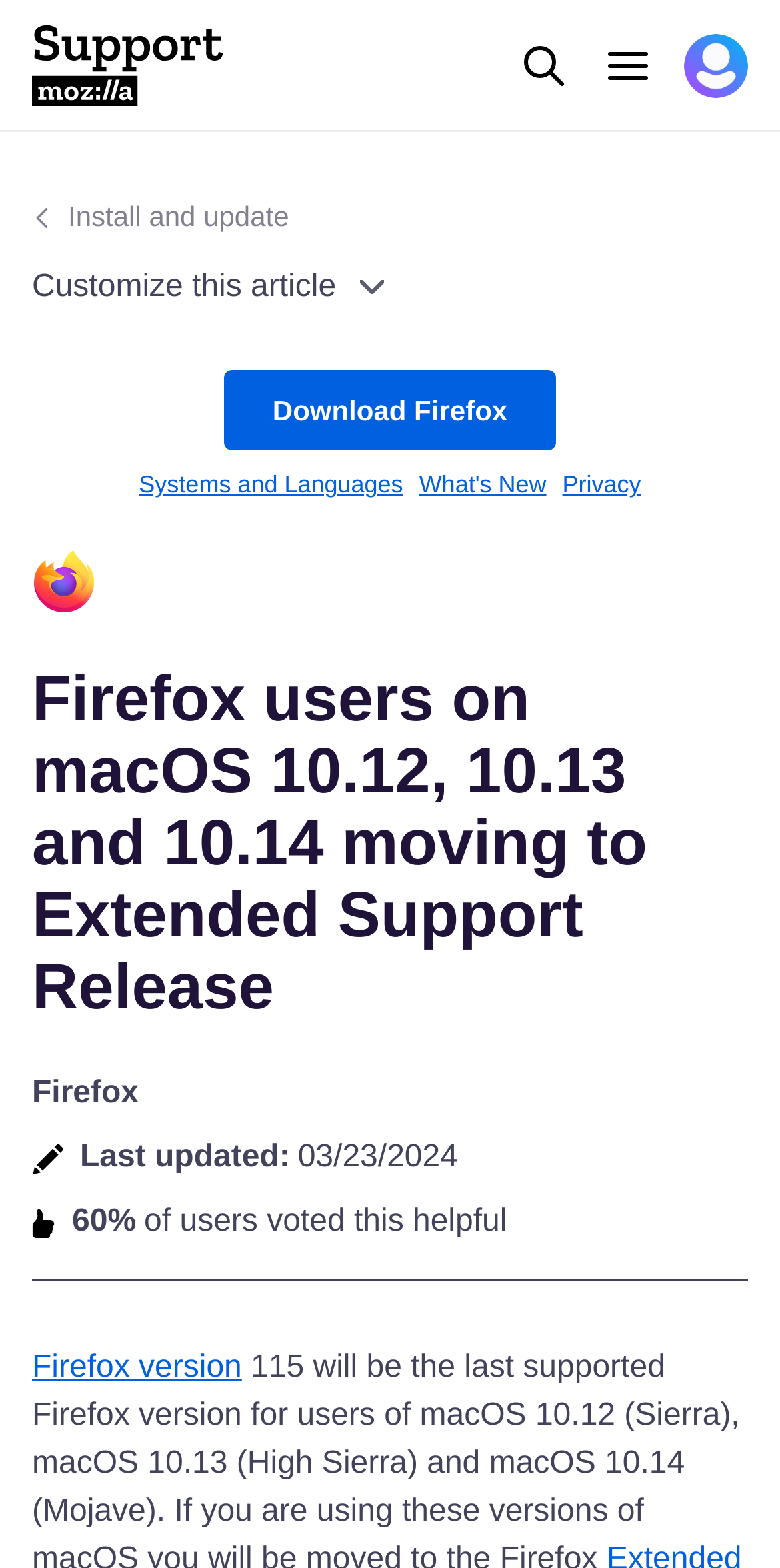Pinpoint the bounding box coordinates of the element you need to click to execute the following instruction: "Click the Firefox link". The bounding box should be represented by four float numbers between 0 and 1, in the format [left, top, right, bottom].

[0.041, 0.351, 0.959, 0.402]